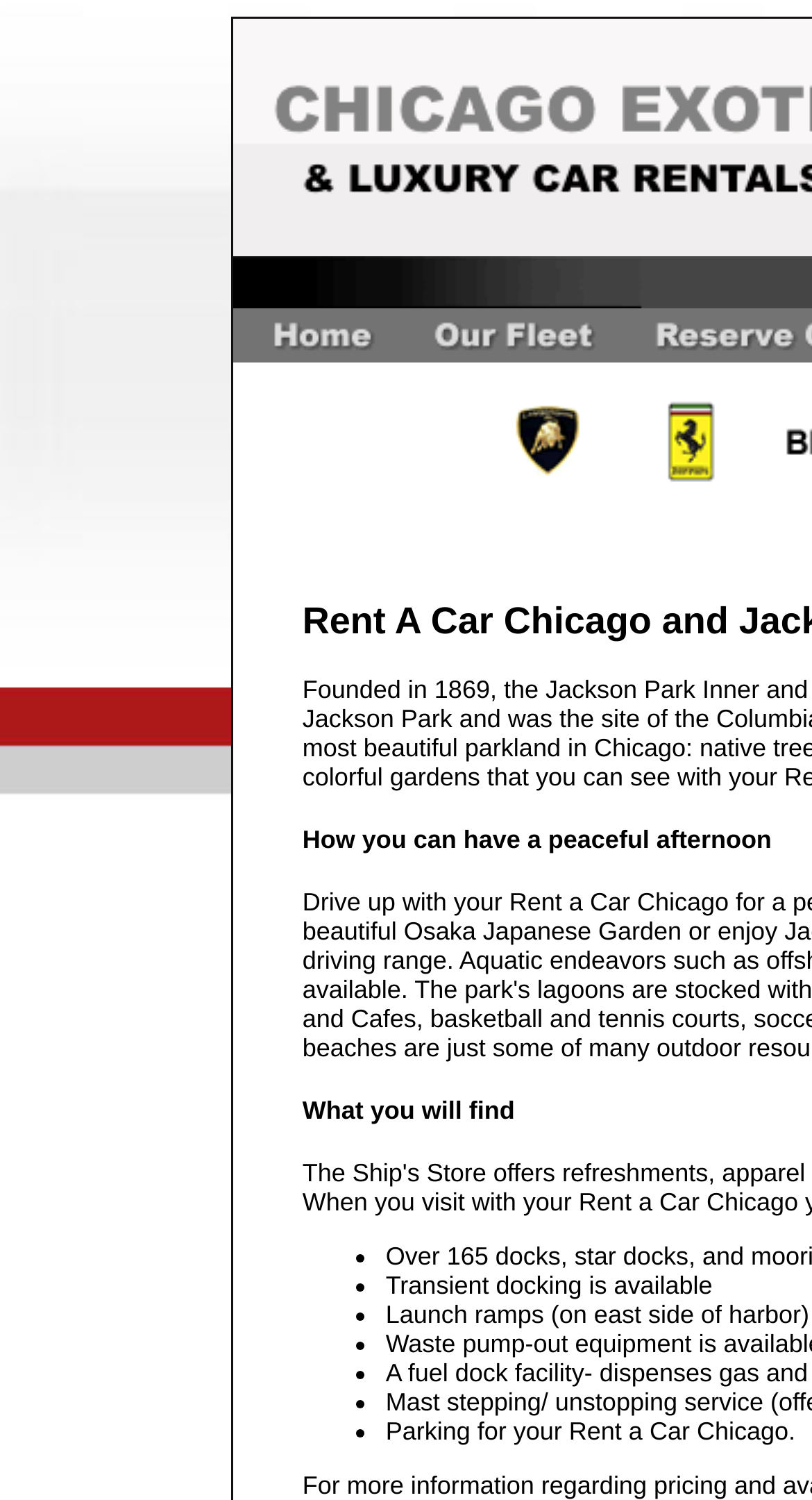Offer a comprehensive description of the webpage’s content and structure.

The webpage appears to be about renting a car in Chicago, specifically focusing on Jackson Park Inner/Outer Harbor. At the top, there is a title that reads "Rent A Car Chicago and Jackson Park Inner/Outer Harbor". 

Below the title, there is a list of bullet points, each marked with a '•' symbol. The list starts with the text "Transient docking is available", followed by "Launch ramps (on east side of harbor)". The list continues with several more bullet points, but their corresponding text is not provided. 

The last bullet point is accompanied by the text "Parking for your Rent a Car Chicago." This text is positioned near the bottom of the page. Overall, the webpage seems to be providing information about the amenities and services available at Jackson Park Inner/Outer Harbor for car rentals in Chicago.